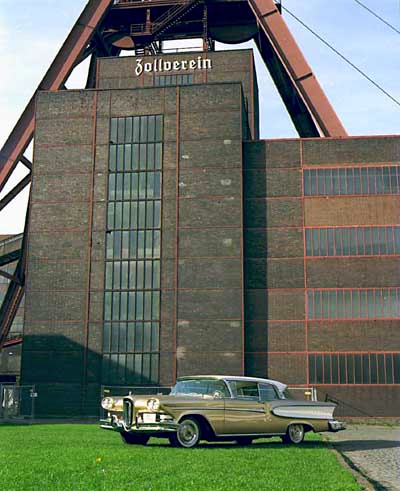Explain in detail what you see in the image.

The image features a vintage Edsel car parked on lush green grass in front of a striking industrial backdrop, the Zollverein coal mine, known for its iconic architecture. The building, characterized by its dark brick facade and large windows framed with red, rises prominently behind the car. The towering structure, part of the UNESCO World Heritage site, showcases an elegant blend of industrial design with historical significance. The car, with its distinctive styling typical of the 1950s era, adds a nostalgic touch to the scene, evoking a sense of a bygone automotive era against the robust and historic industrial landscape. The contrasting elements of sleek automobile design and the sturdy, towering brick structure beautifully illustrate the intersection of history and technology.